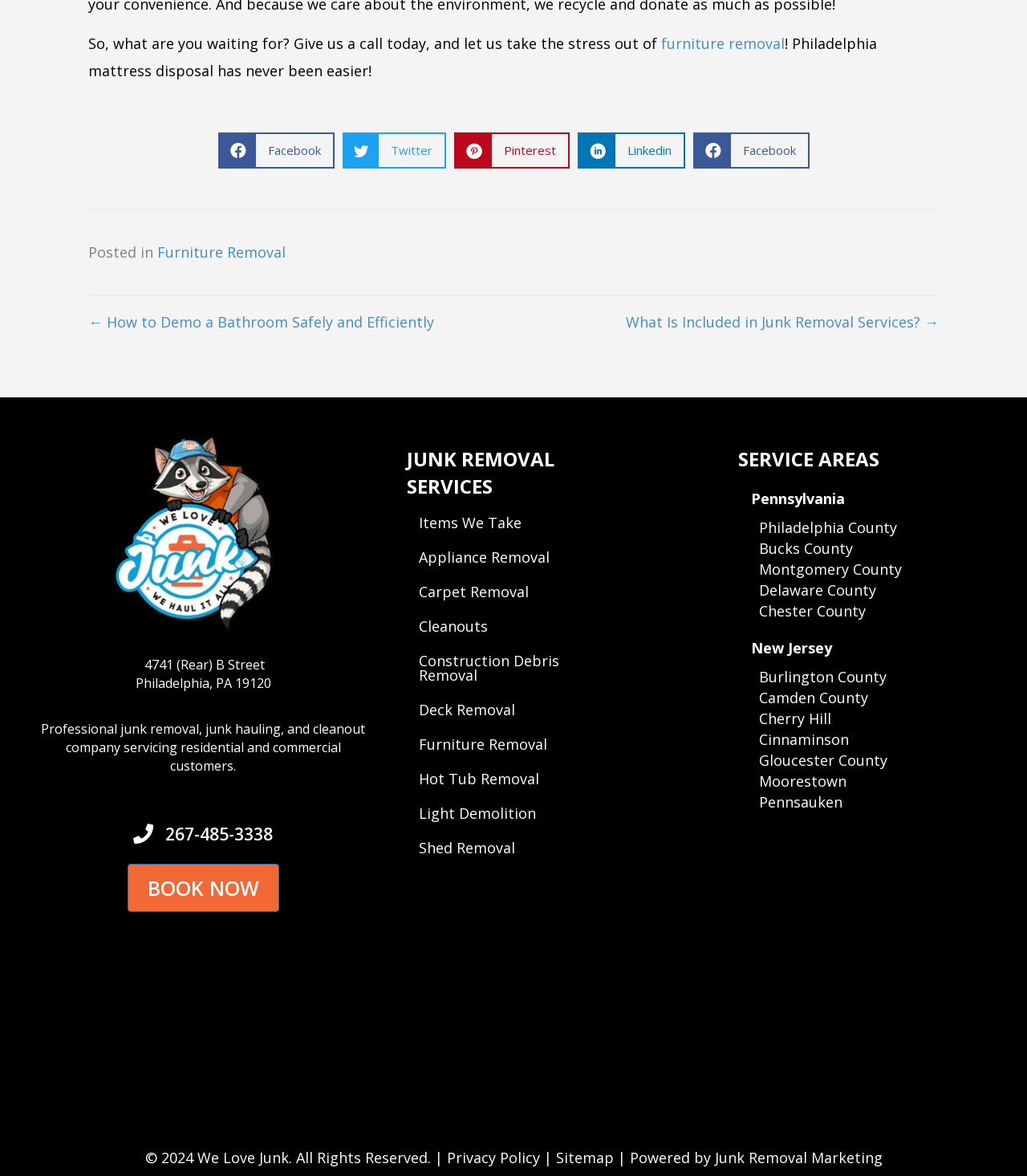Using the provided element description "Light Demolition", determine the bounding box coordinates of the UI element.

[0.4, 0.678, 0.601, 0.704]